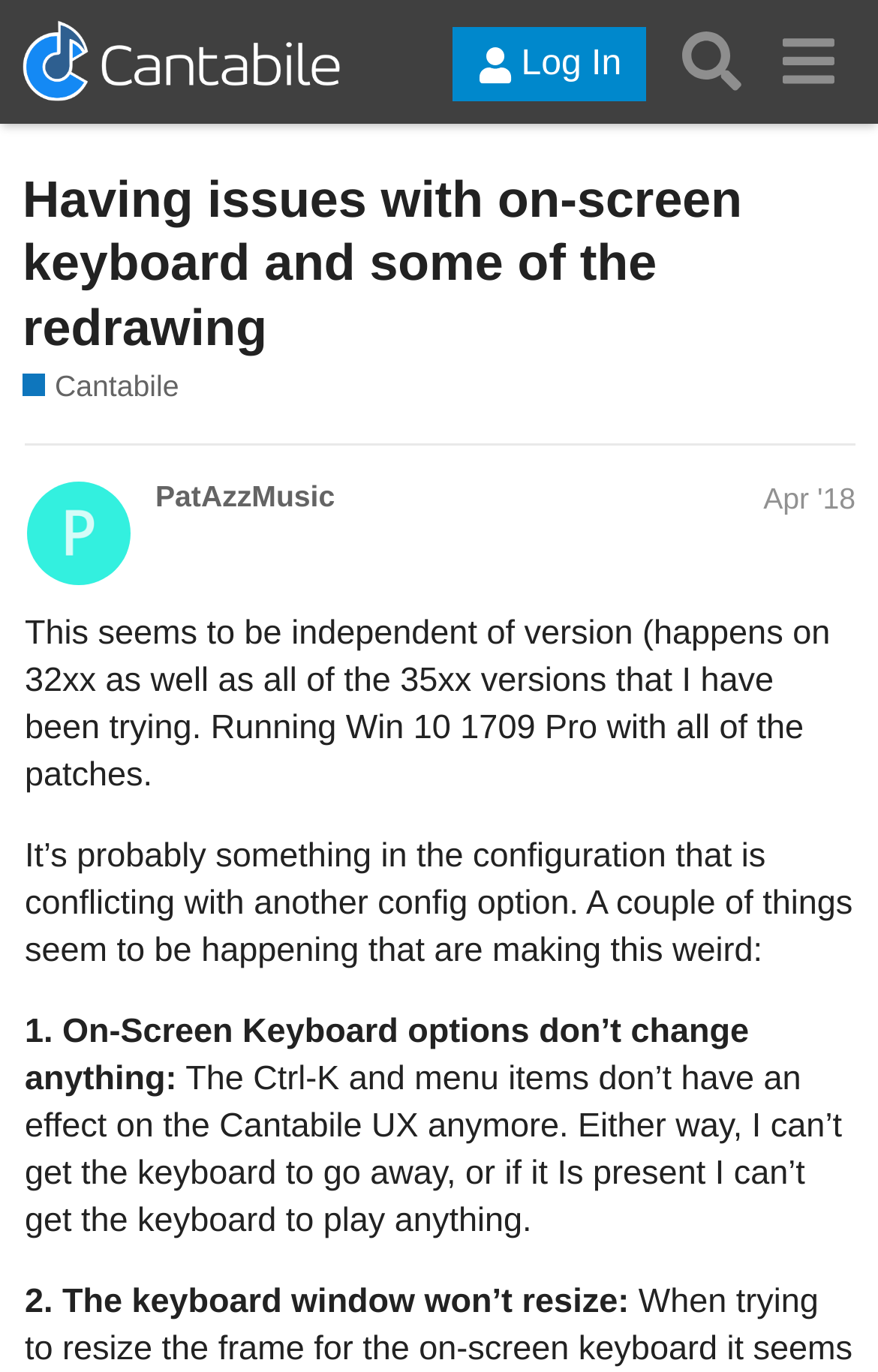Bounding box coordinates must be specified in the format (top-left x, top-left y, bottom-right x, bottom-right y). All values should be floating point numbers between 0 and 1. What are the bounding box coordinates of the UI element described as: Cantabile

[0.026, 0.268, 0.204, 0.298]